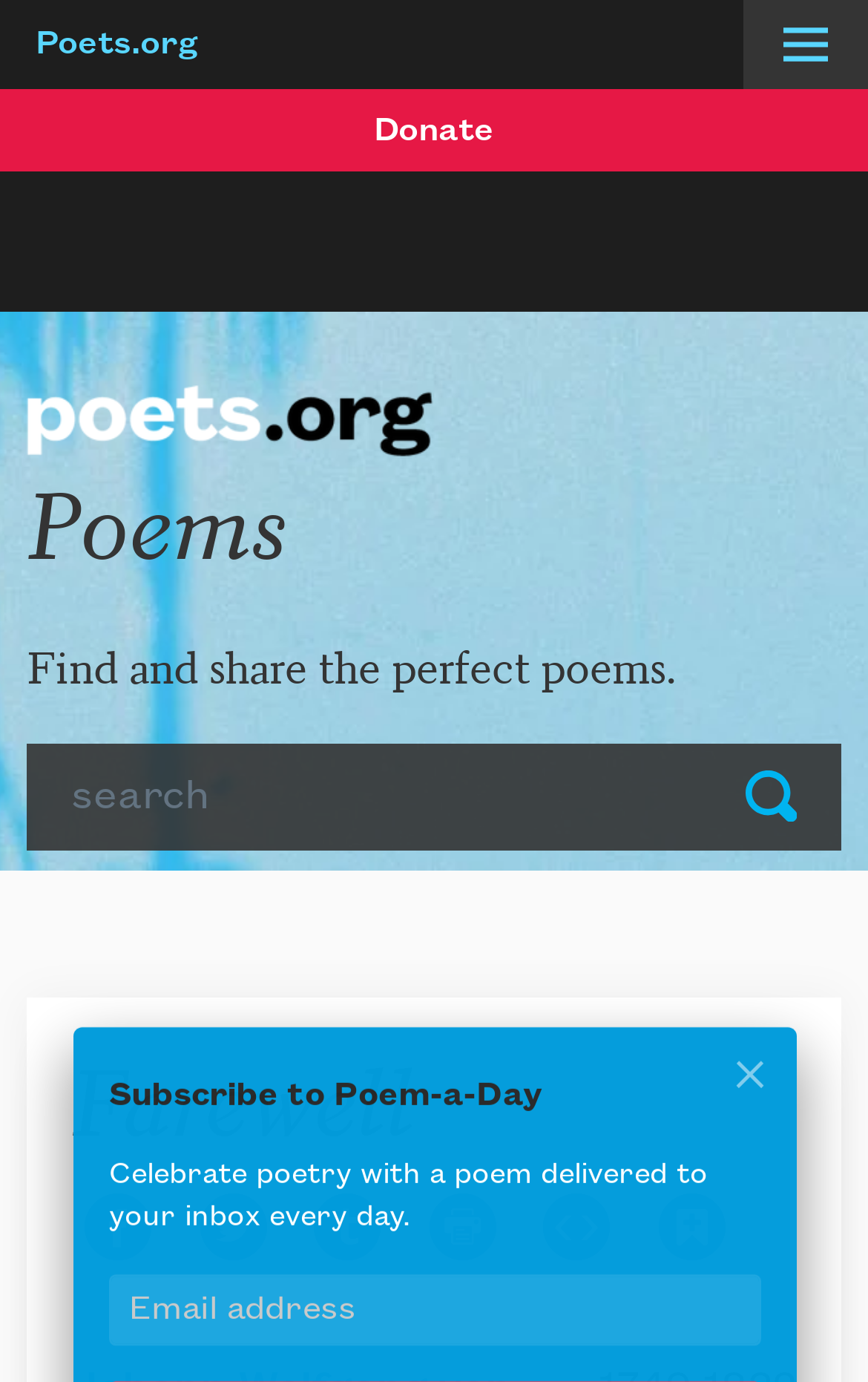Please give a concise answer to this question using a single word or phrase: 
What is the name of the poem on this webpage?

Farewell